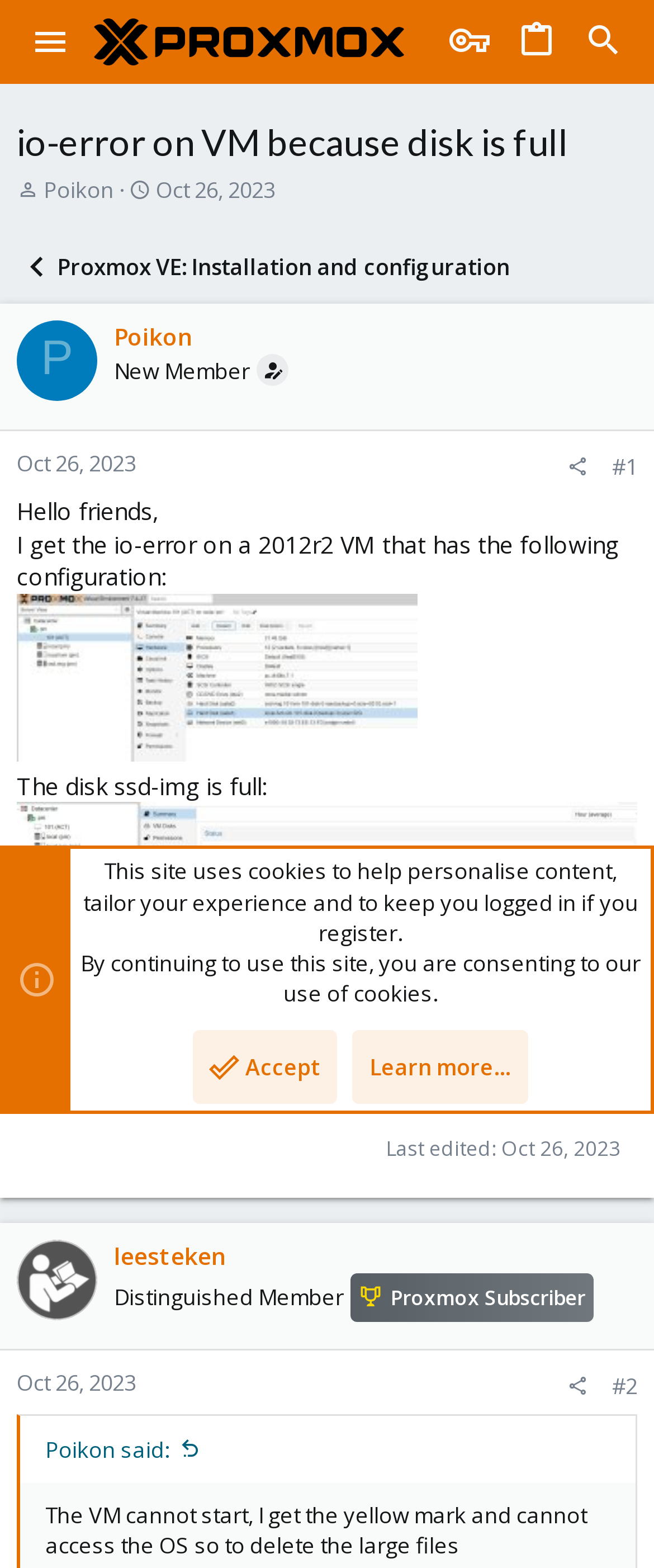Please find the bounding box for the UI element described by: "Proxmox VE: Installation and configuration".

[0.026, 0.157, 0.779, 0.183]